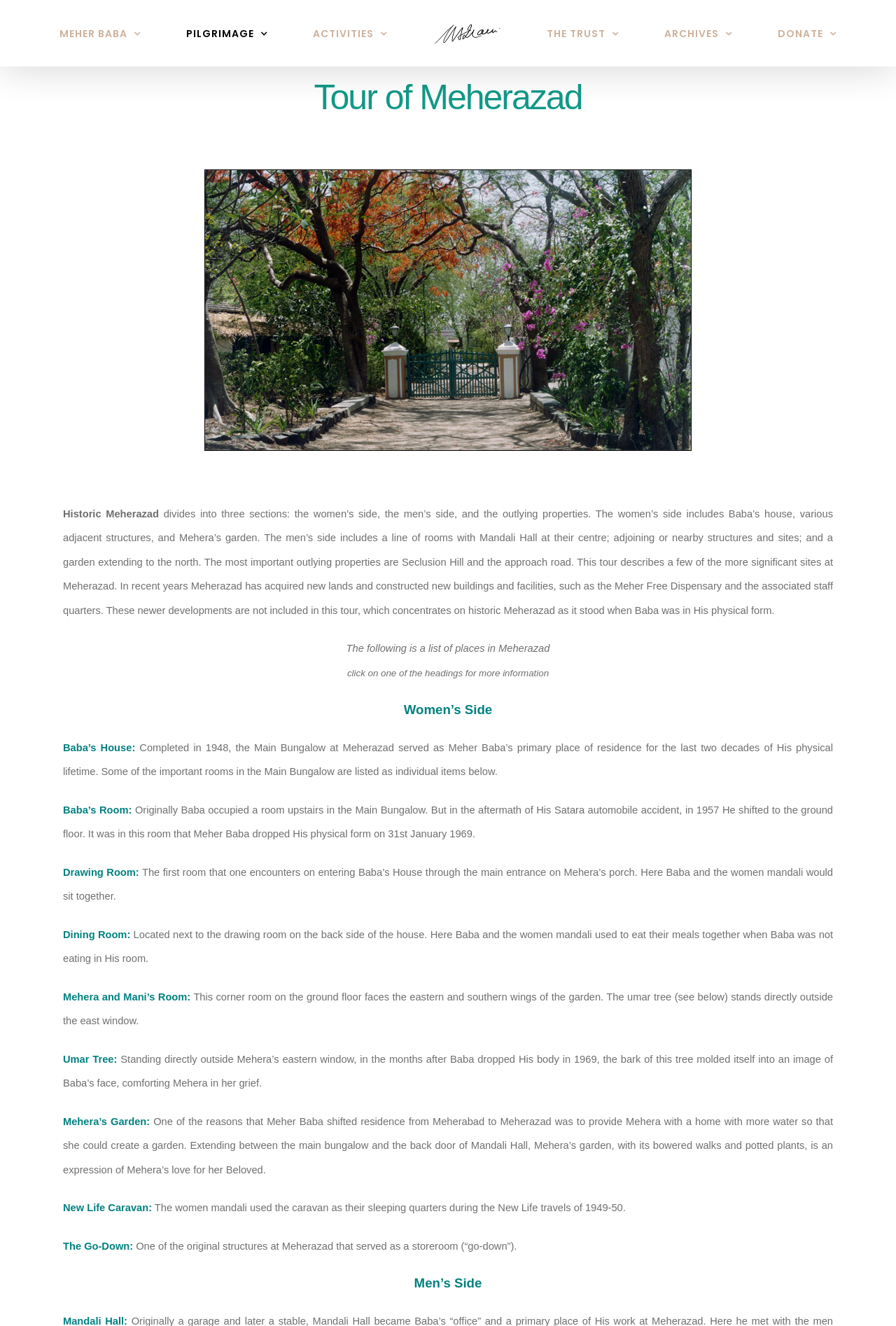Please determine the bounding box coordinates, formatted as (top-left x, top-left y, bottom-right x, bottom-right y), with all values as floating point numbers between 0 and 1. Identify the bounding box of the region described as: Mehera and Mani’s Room:

[0.07, 0.747, 0.213, 0.756]